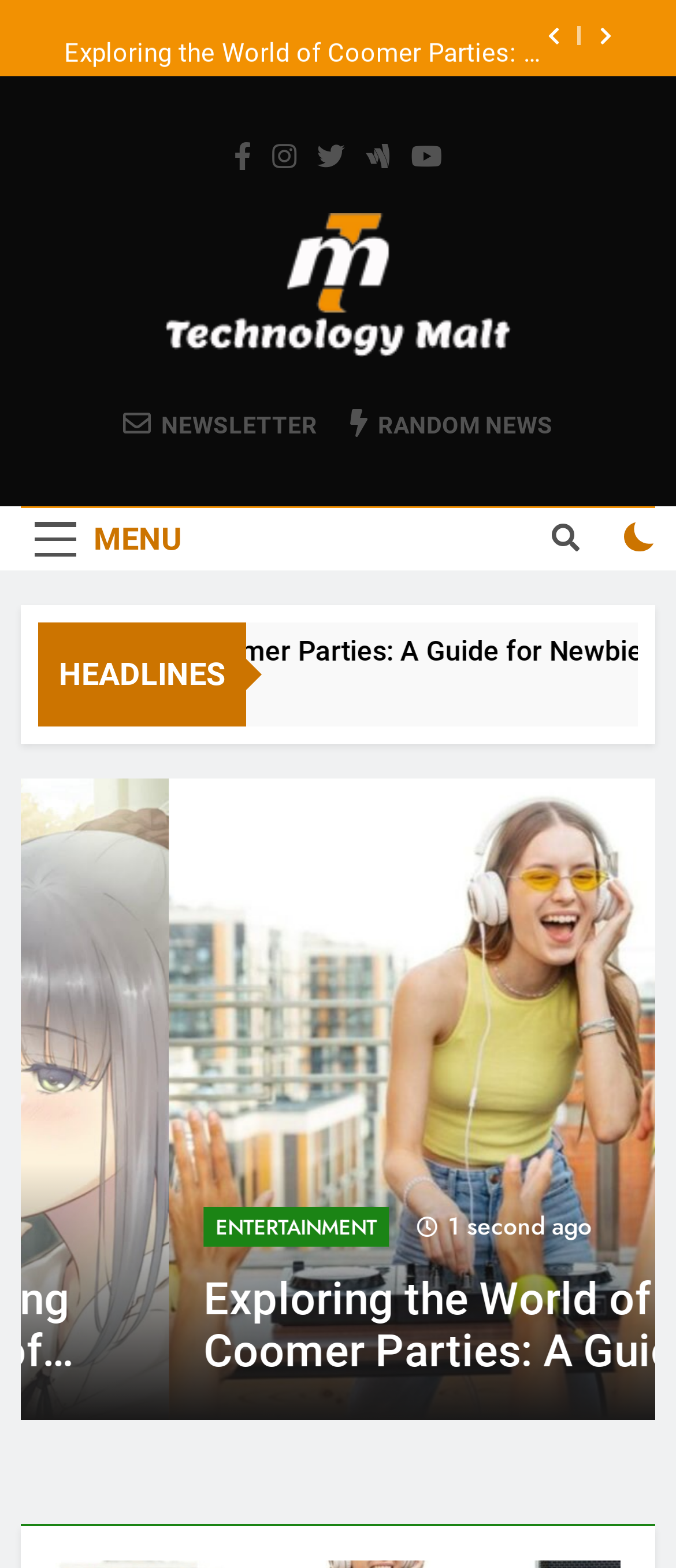What is the topic of the article 'The Future of AI Writing: A Closer Look at Amazon’s GPT-55X'?
Based on the screenshot, give a detailed explanation to answer the question.

The article 'The Future of AI Writing: A Closer Look at Amazon’s GPT-55X' is related to the topic of 'ARTIFICIAL INTELLIGENCE' as it discusses the future of AI writing and Amazon's GPT-55X technology.